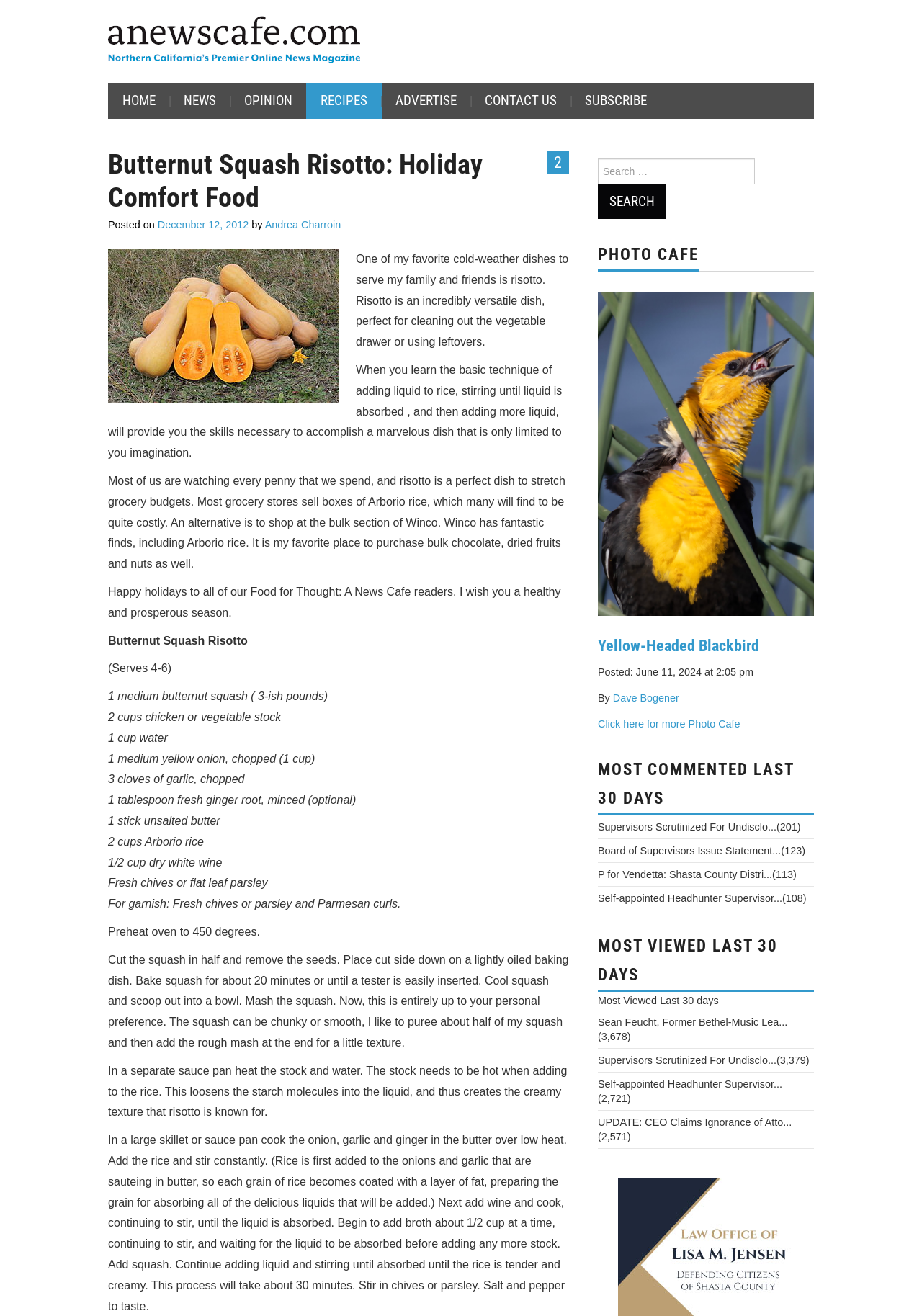Extract the main heading text from the webpage.

Butternut Squash Risotto: Holiday Comfort Food